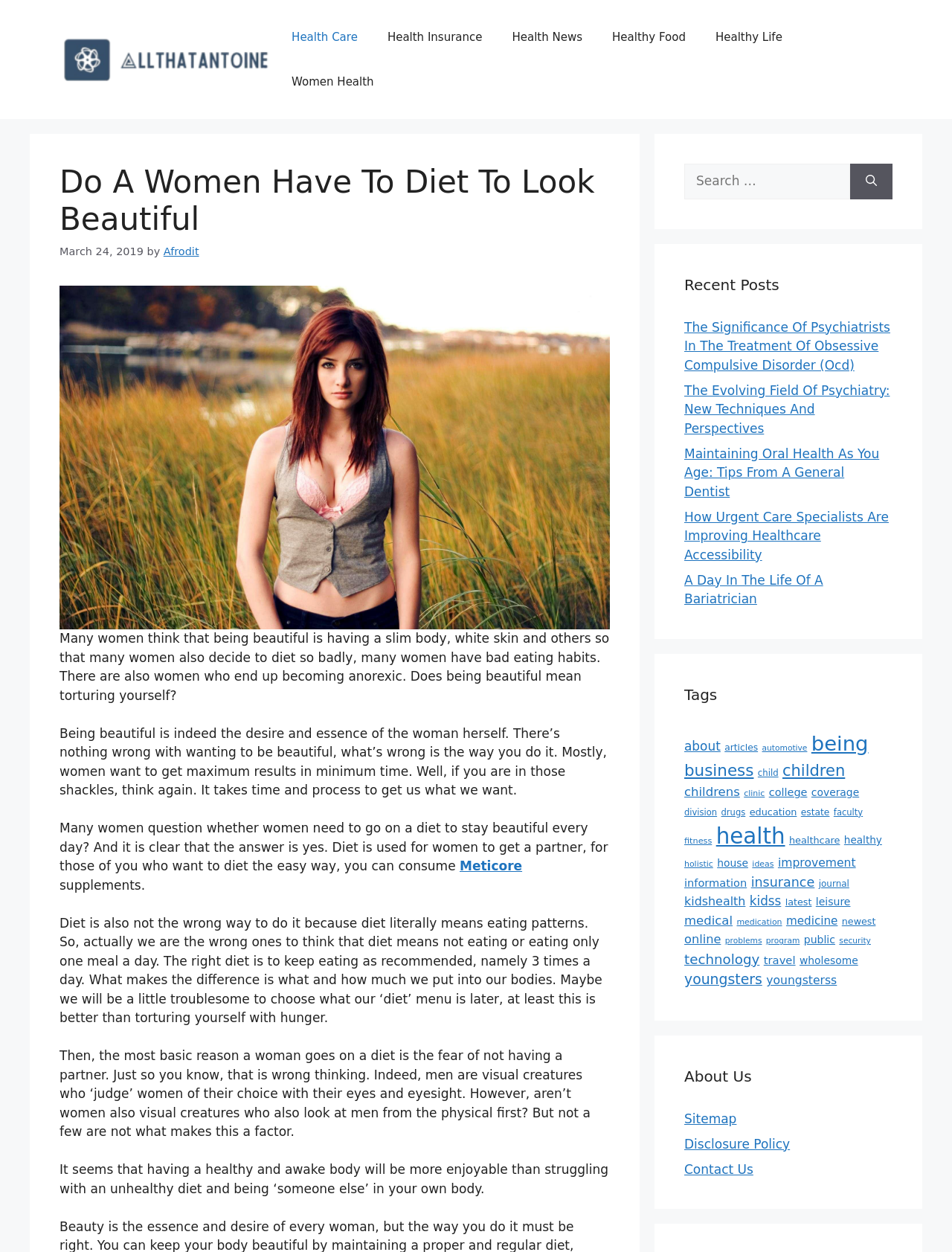Highlight the bounding box coordinates of the region I should click on to meet the following instruction: "Search for something".

[0.718, 0.131, 0.893, 0.159]